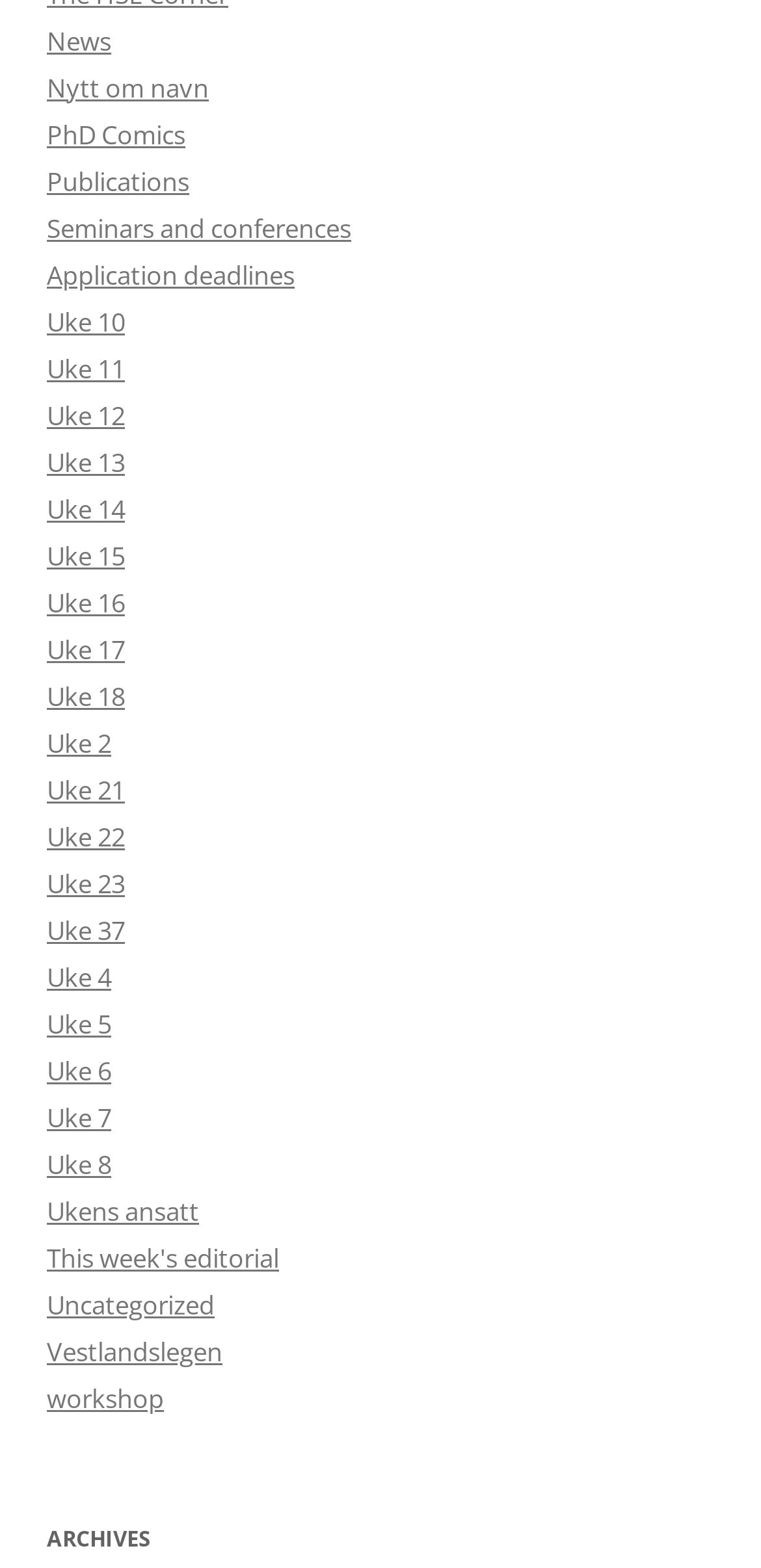What is the last link on the webpage?
Look at the webpage screenshot and answer the question with a detailed explanation.

The last link on the webpage is 'workshop' which is located at the bottom of the webpage with a bounding box of [0.062, 0.88, 0.215, 0.903].